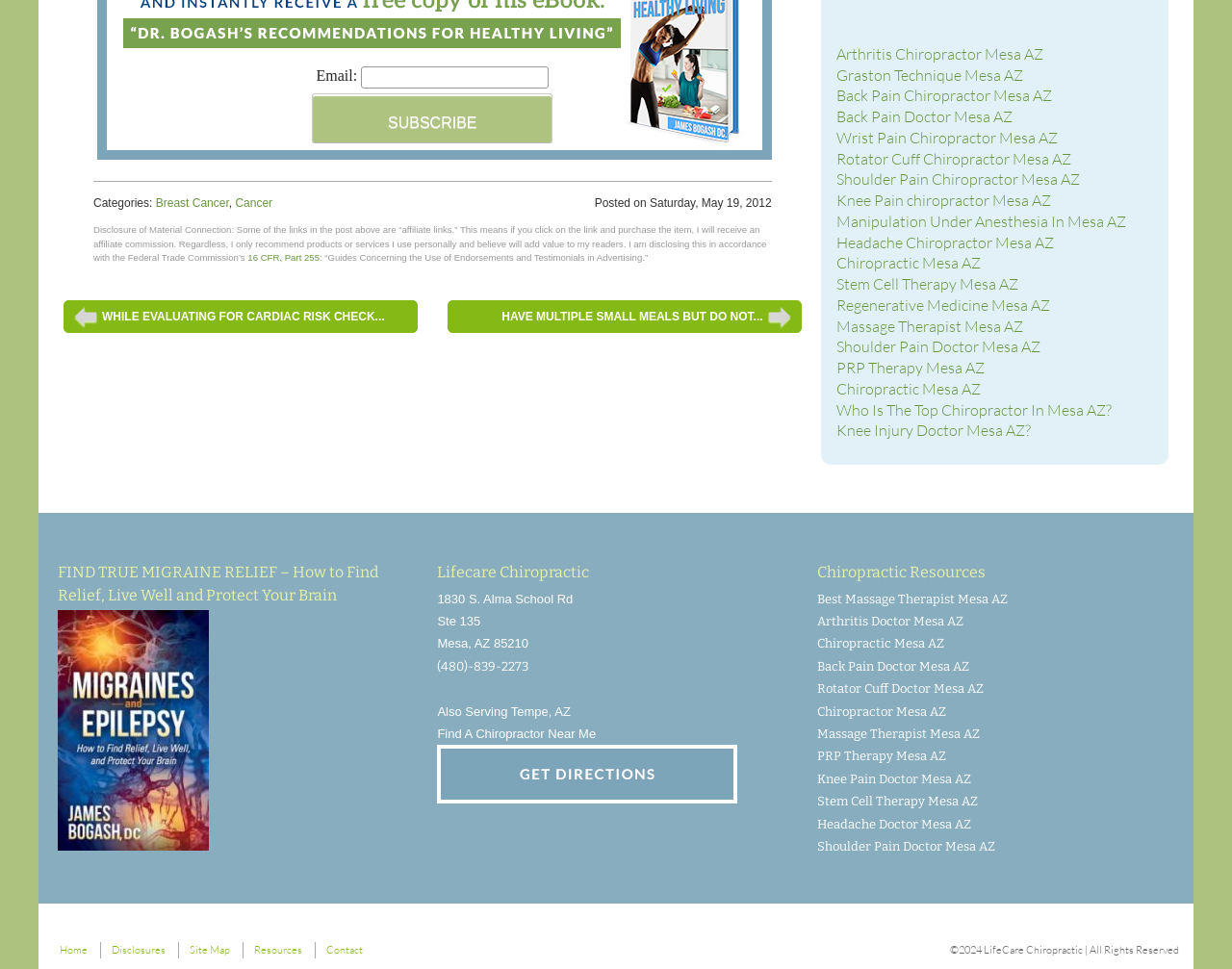Identify and provide the bounding box coordinates of the UI element described: "PRP Therapy Mesa AZ". The coordinates should be formatted as [left, top, right, bottom], with each number being a float between 0 and 1.

[0.679, 0.37, 0.799, 0.389]